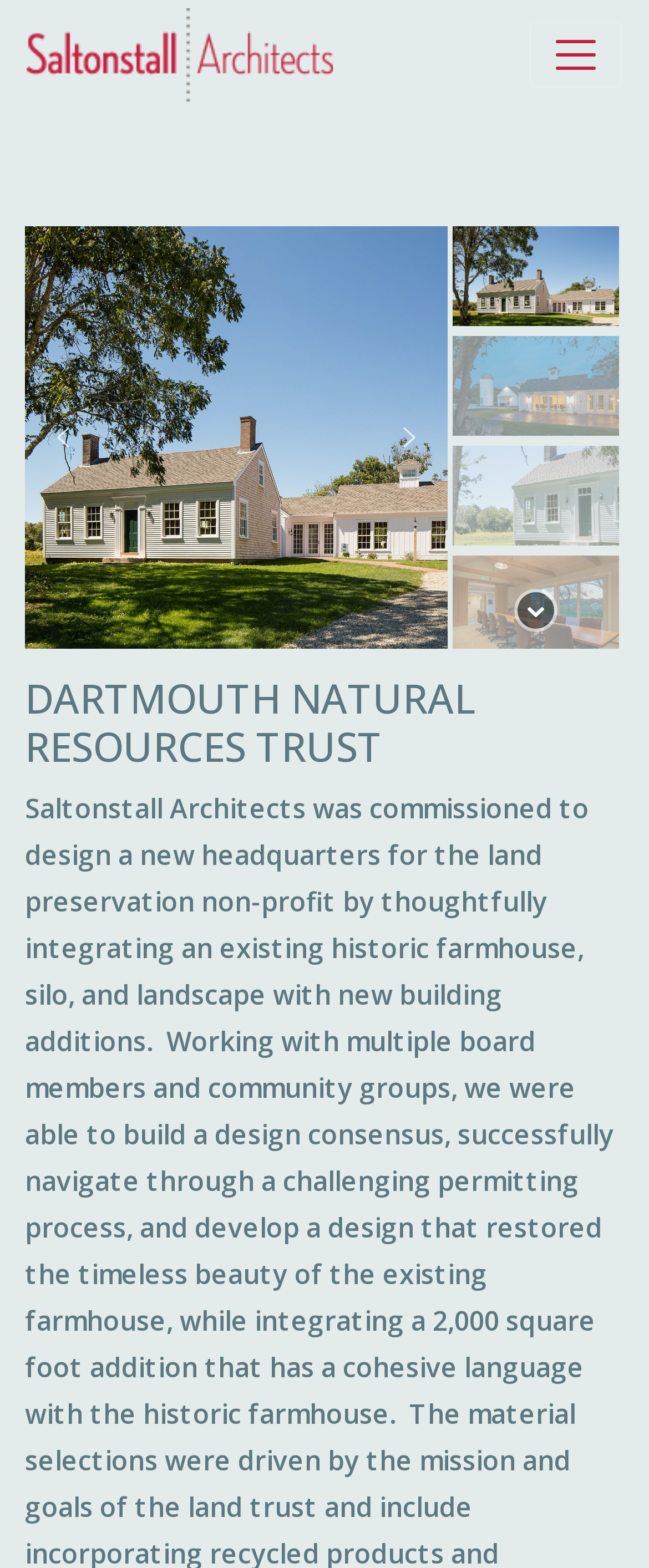Provide a thorough description of the webpage's content and layout.

The webpage is about the Dartmouth Natural Resources Trust, with a focus on its new headquarters designed by Saltonstall Architects. At the top of the page, there is a main navigation section that spans the entire width of the page. Within this section, there is a heading that reads "Main Navigation" and a link to Saltonstall Architects, accompanied by an image of the architects' logo.

Below the navigation section, there is a prominent image that takes up most of the page's width. This image is likely a showcase of the new headquarters' design. To the right of the image, there are navigation buttons, including previous and next arrows, as well as numbered buttons (1-6) that allow users to navigate through a series of images.

At the bottom of the page, there is a large heading that reads "DARTMOUTH NATURAL RESOURCES TRUST", which takes up most of the page's width. This heading is likely the title of the webpage or the main content section.